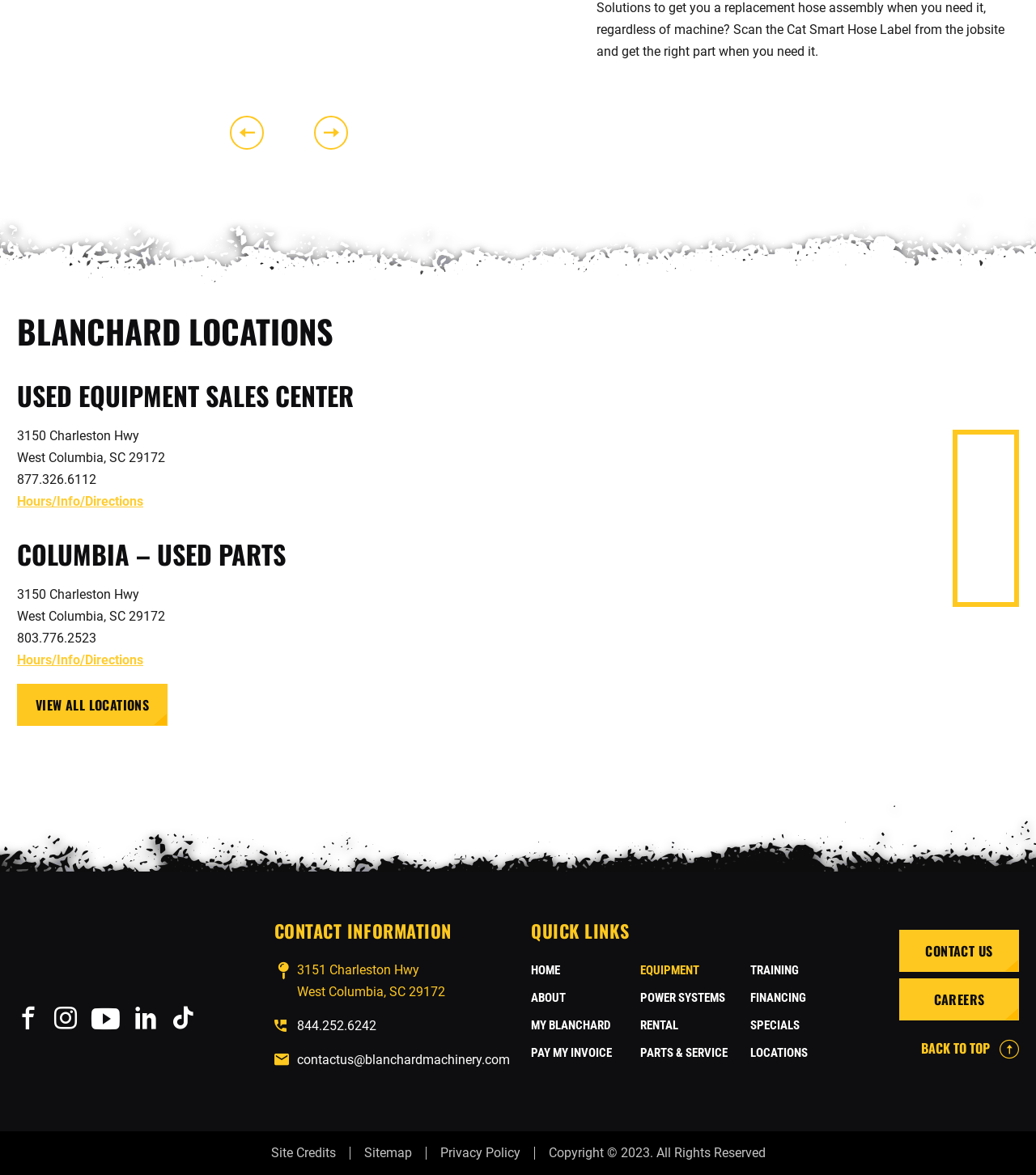Please provide a brief answer to the question using only one word or phrase: 
What is the phone number of the COLUMBIA – USED PARTS location?

803.776.2523